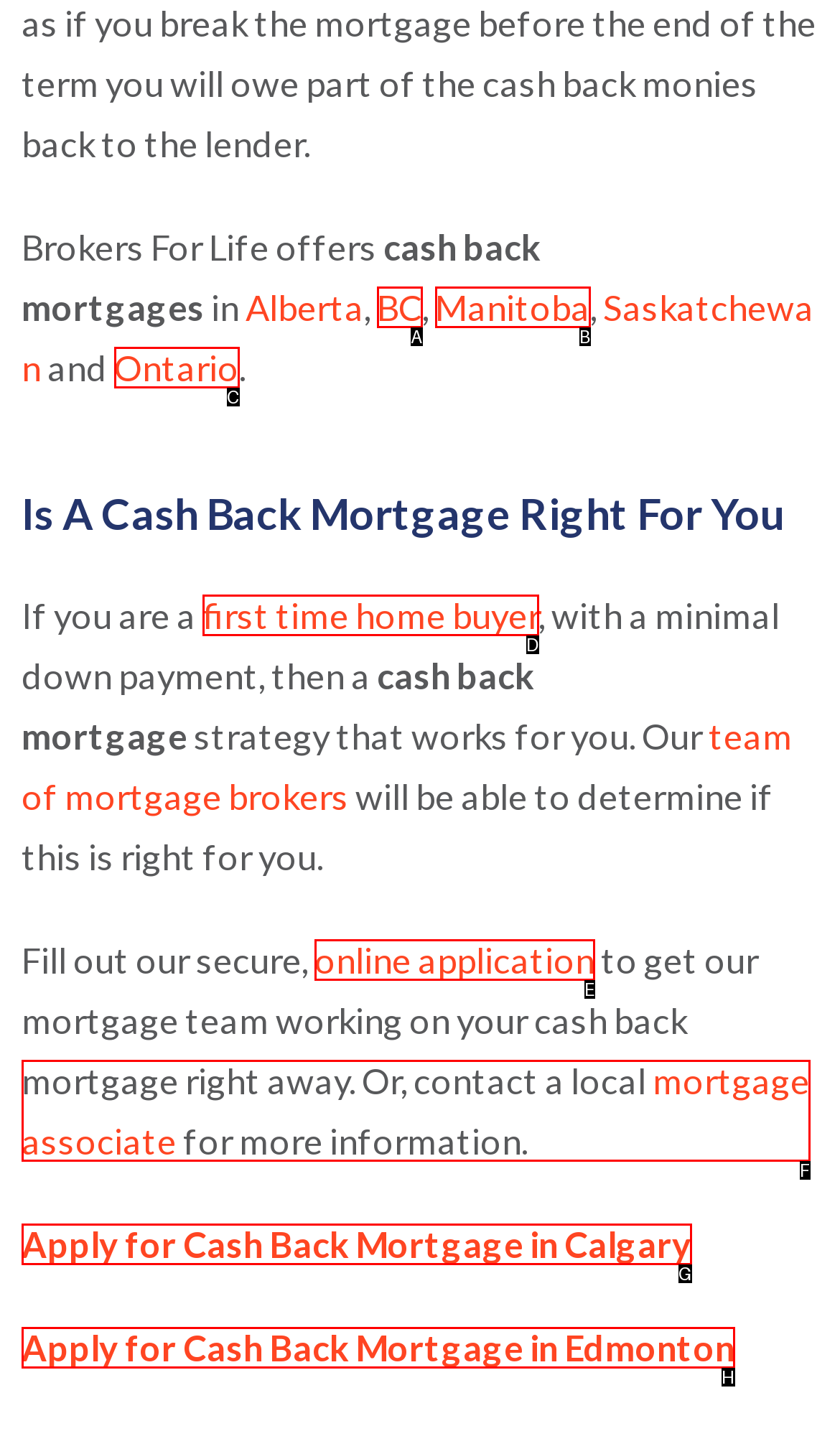Identify the letter corresponding to the UI element that matches this description: mortgage associate
Answer using only the letter from the provided options.

F